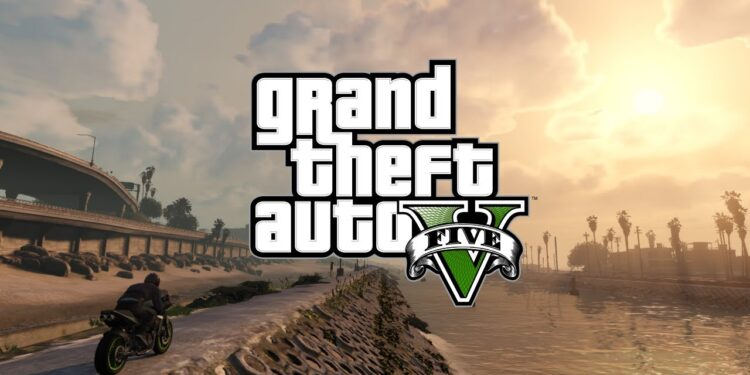Provide a short answer to the following question with just one word or phrase: What is the location depicted in the image?

Los Santos